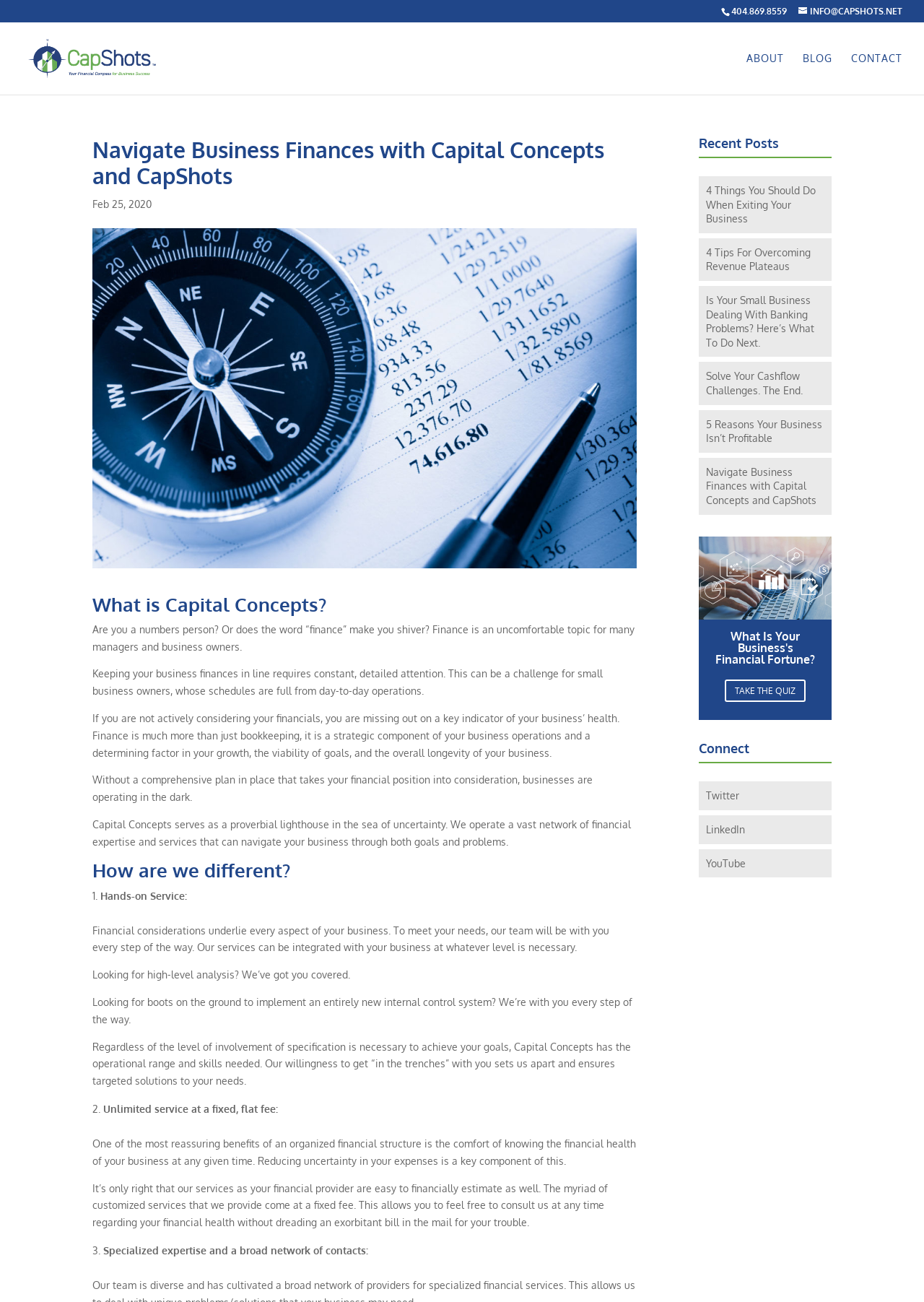Locate the coordinates of the bounding box for the clickable region that fulfills this instruction: "Navigate to the ABOUT page".

[0.808, 0.041, 0.848, 0.073]